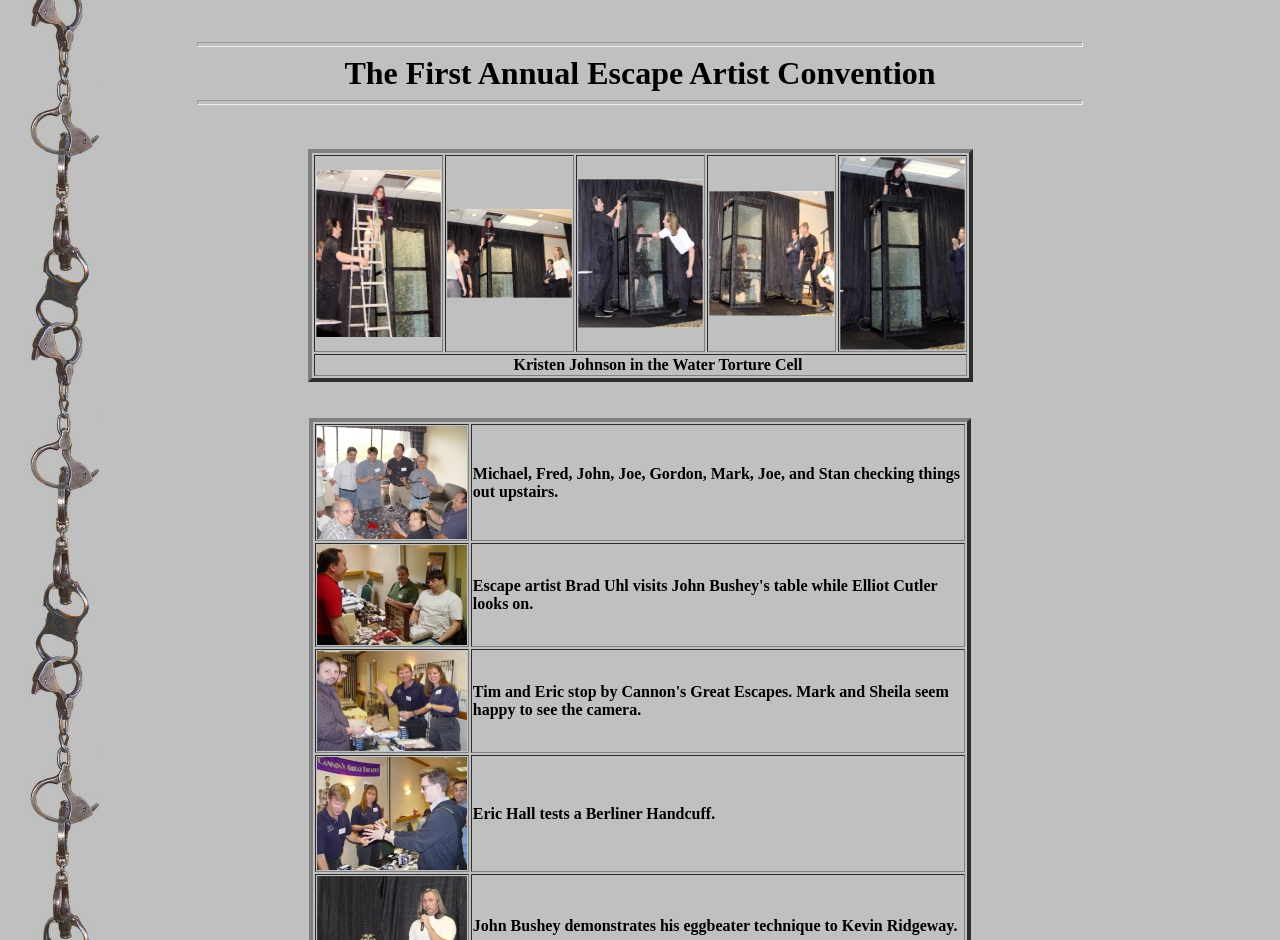Using the given element description, provide the bounding box coordinates (top-left x, top-left y, bottom-right x, bottom-right y) for the corresponding UI element in the screenshot: alt="Bedroom Action"

[0.247, 0.559, 0.365, 0.577]